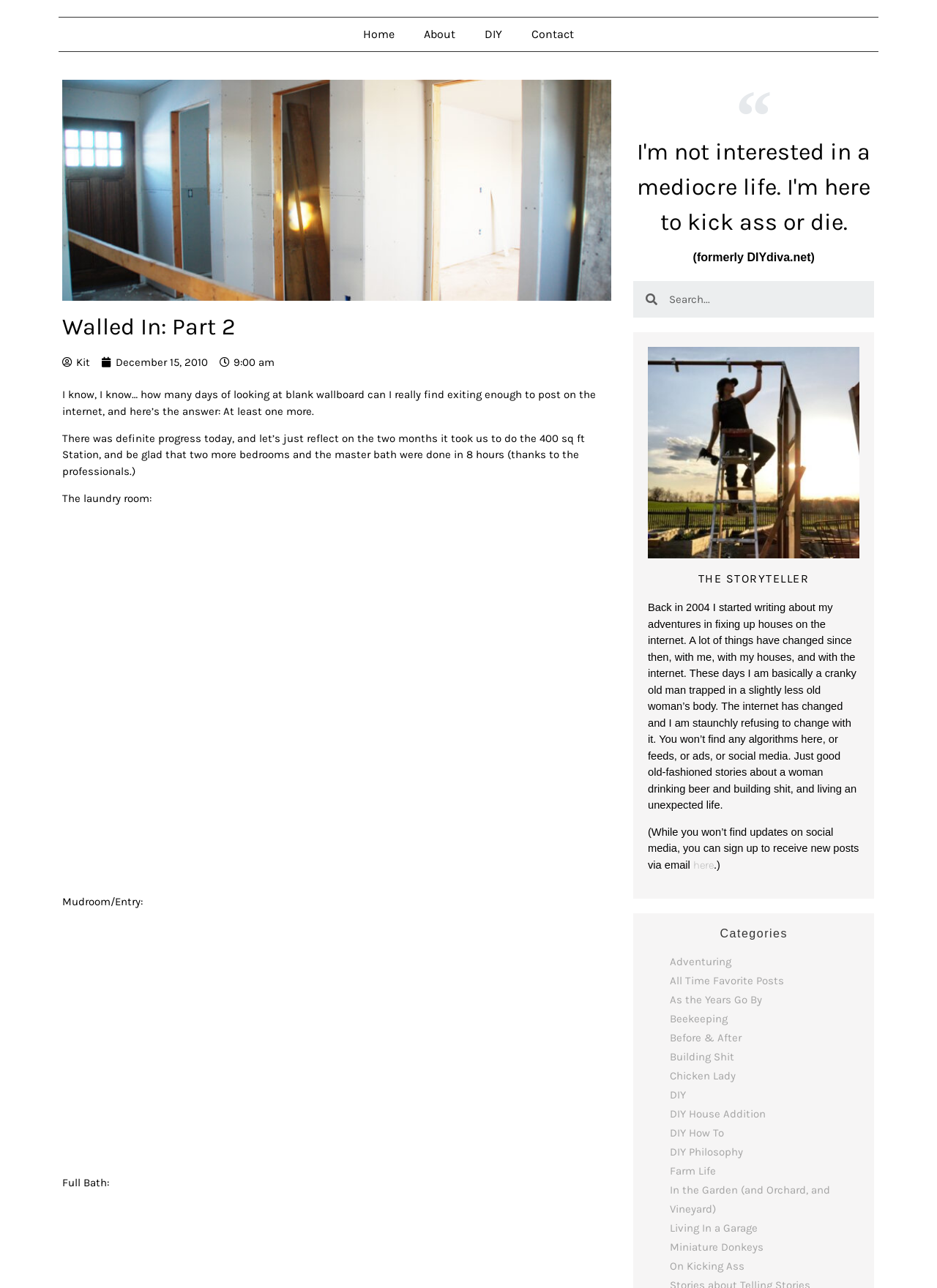Can you find the bounding box coordinates for the element to click on to achieve the instruction: "View the image 'DSC_1125'"?

[0.229, 0.401, 0.489, 0.686]